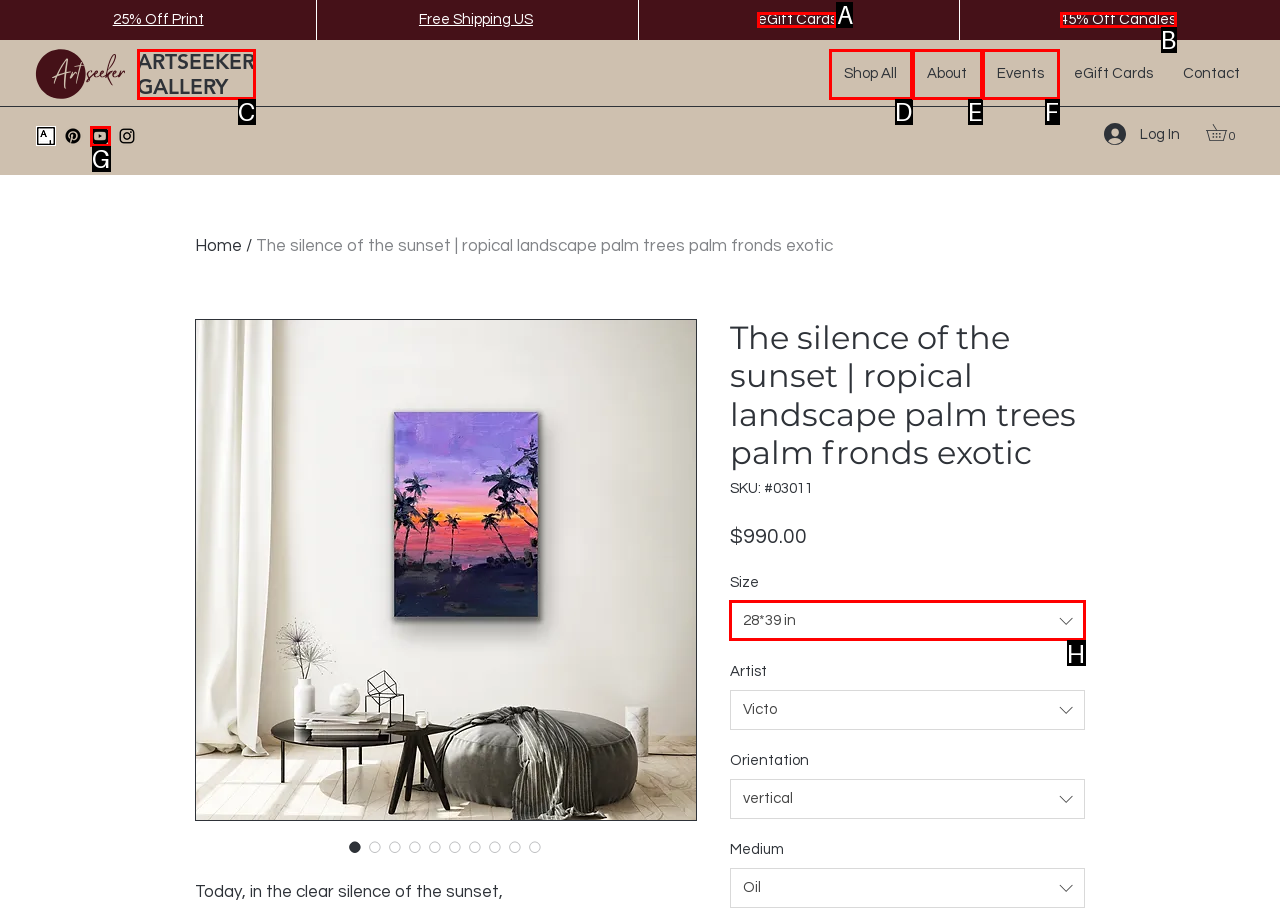Point out the UI element to be clicked for this instruction: Select a size from the dropdown list. Provide the answer as the letter of the chosen element.

H